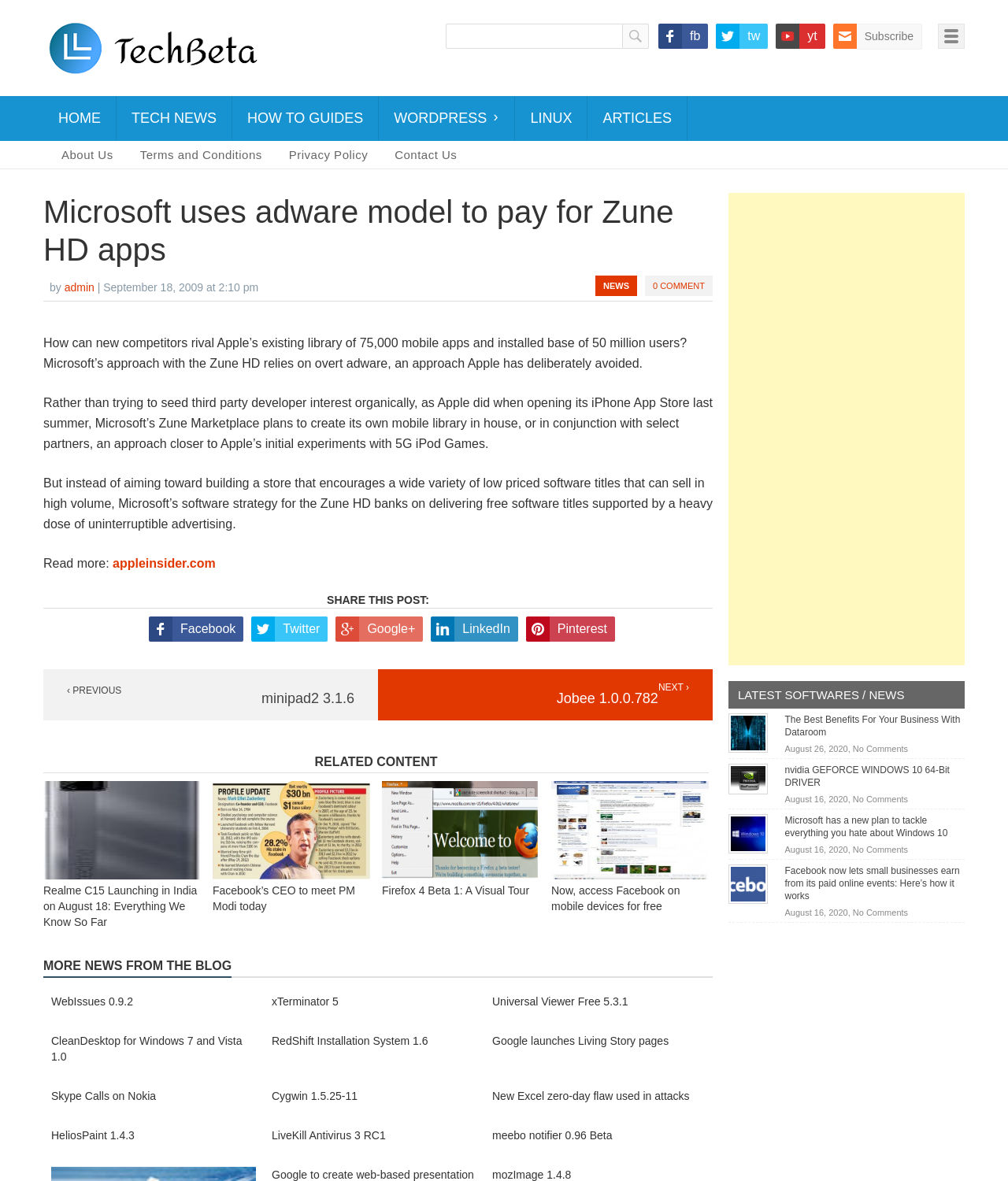Create a detailed description of the webpage's content and layout.

This webpage is about technology news and software updates. At the top, there is a header section with a logo and a menu bar containing links to "HOME", "TECH NEWS", "HOW TO GUIDES", "WORDPRESS", "LINUX", and "ARTICLES". Below the header, there is a search box and a button to open a menu.

The main content of the webpage is an article titled "Microsoft uses adware model to pay for Zune HD apps". The article is written by "admin" and was posted on September 18, 2009, at 2:10 pm. The article discusses Microsoft's approach to creating a mobile app library for the Zune HD, which involves using adware to support free software titles.

Below the article, there are links to share the post on social media platforms such as Facebook, Twitter, and LinkedIn. There is also a section for post navigation, which allows users to navigate to previous or next posts.

On the right side of the webpage, there is a section titled "RELATED CONTENT" that lists several related news articles. Below this section, there is a list of "MORE NEWS FROM THE BLOG" that links to other news articles.

At the bottom of the webpage, there is a section titled "LATEST SOFTWARES / NEWS" that lists several software updates and news articles. There are also several advertisements and iframes embedded in the webpage.

Overall, the webpage is a technology news blog that provides updates on software, gadgets, and technology-related news.